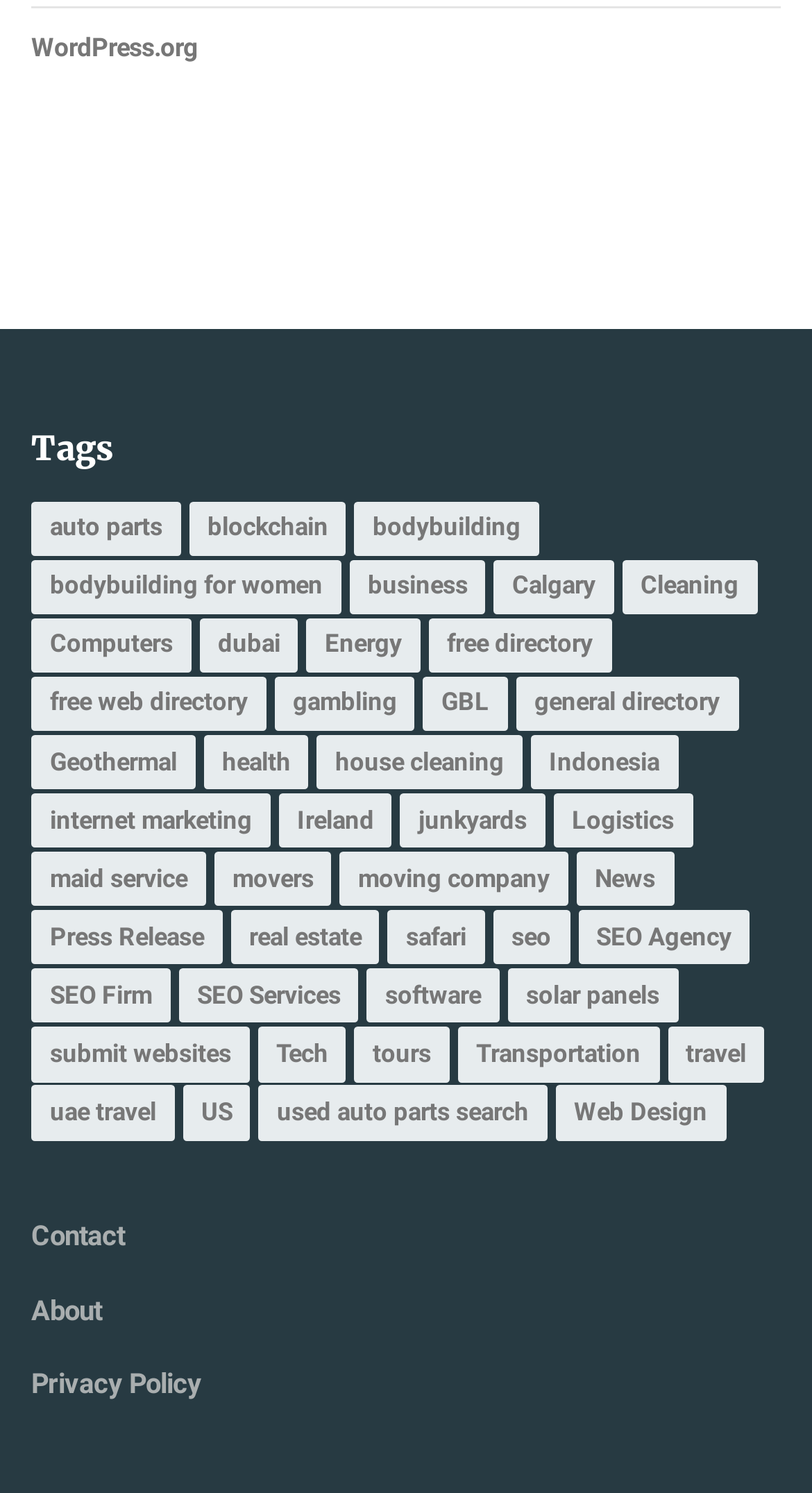What is the last link on the page?
Please provide a single word or phrase answer based on the image.

Privacy Policy